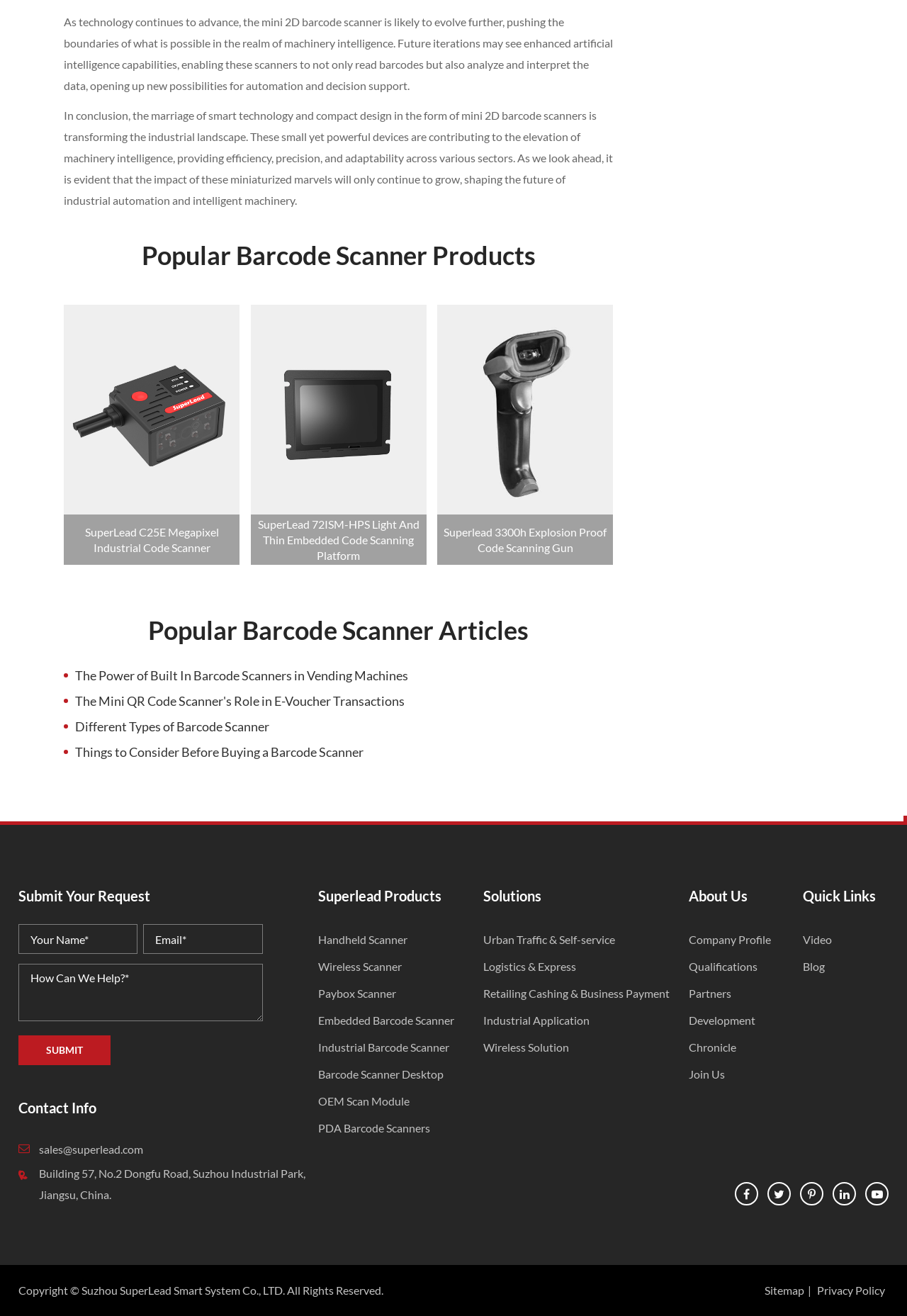Carefully examine the image and provide an in-depth answer to the question: What is the purpose of the form at the bottom of the webpage?

The form at the bottom of the webpage has fields for 'Your Name', 'Email', and 'How Can We Help?' and a 'SUBMIT' button, indicating that its purpose is to allow users to submit a request or inquiry.